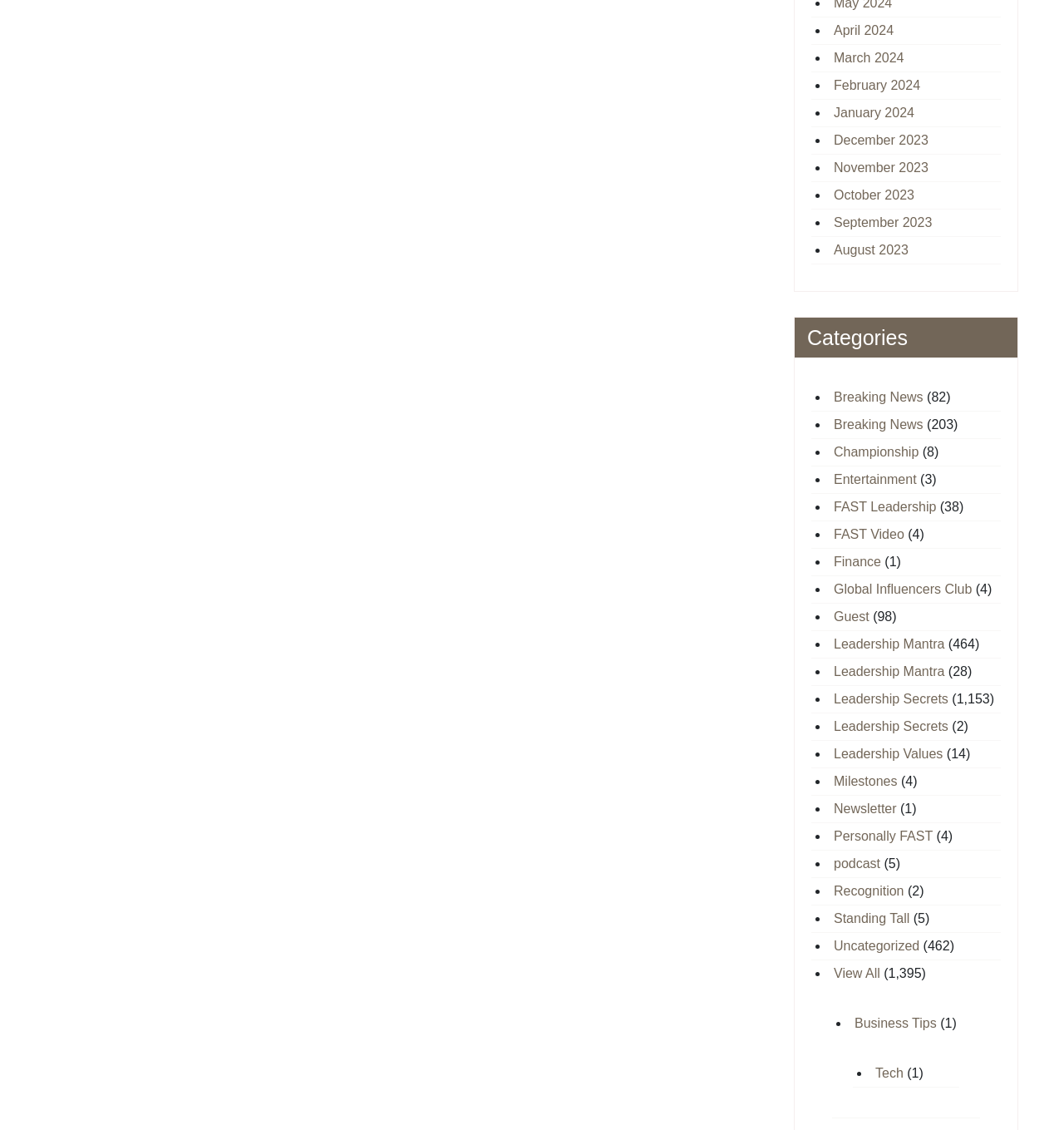Could you find the bounding box coordinates of the clickable area to complete this instruction: "Click on April 2024"?

[0.784, 0.021, 0.84, 0.033]